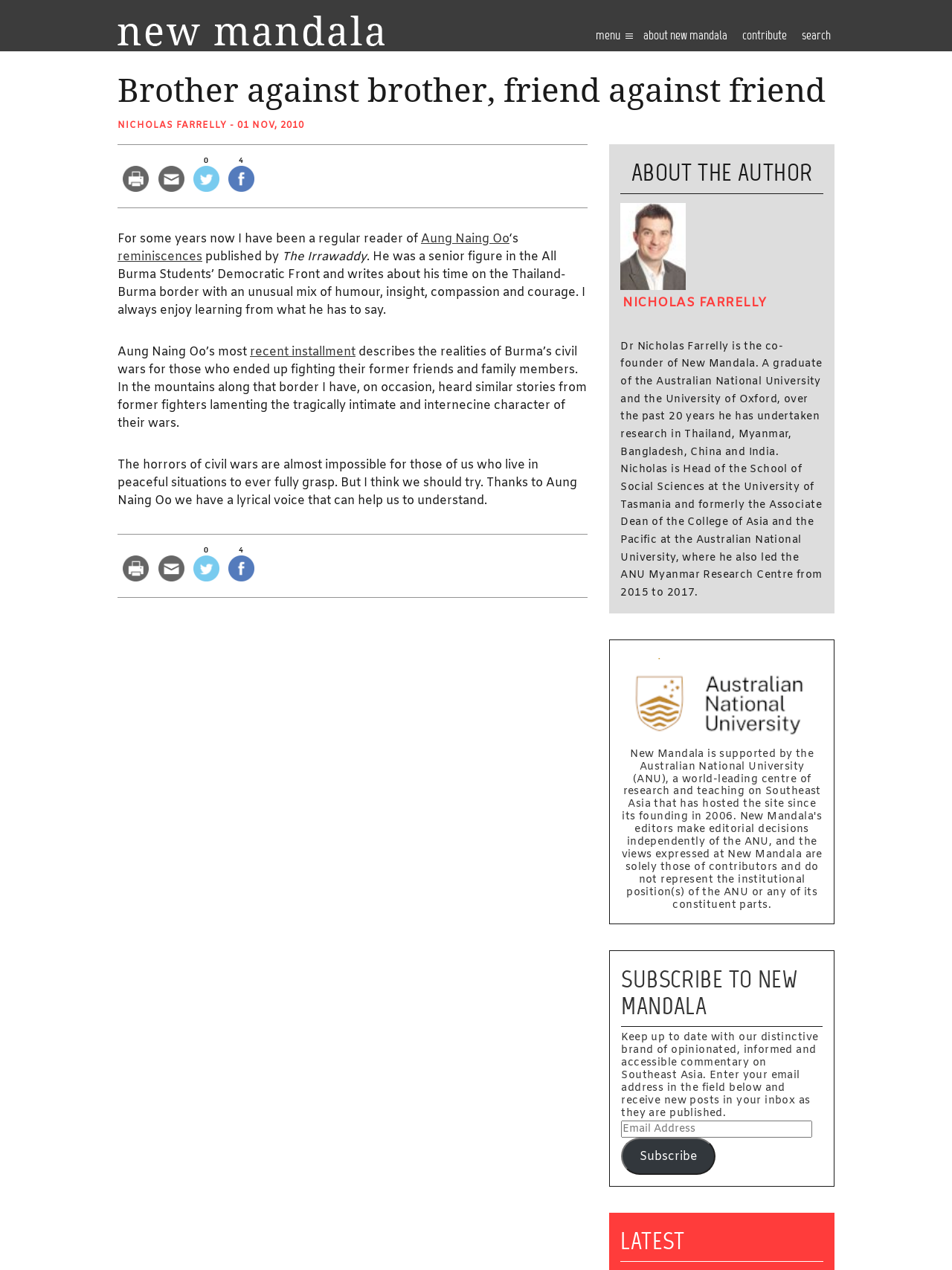What is the name of the publication where Aung Naing Oo's reminiscences are published?
Look at the screenshot and respond with one word or a short phrase.

The Irrawaddy